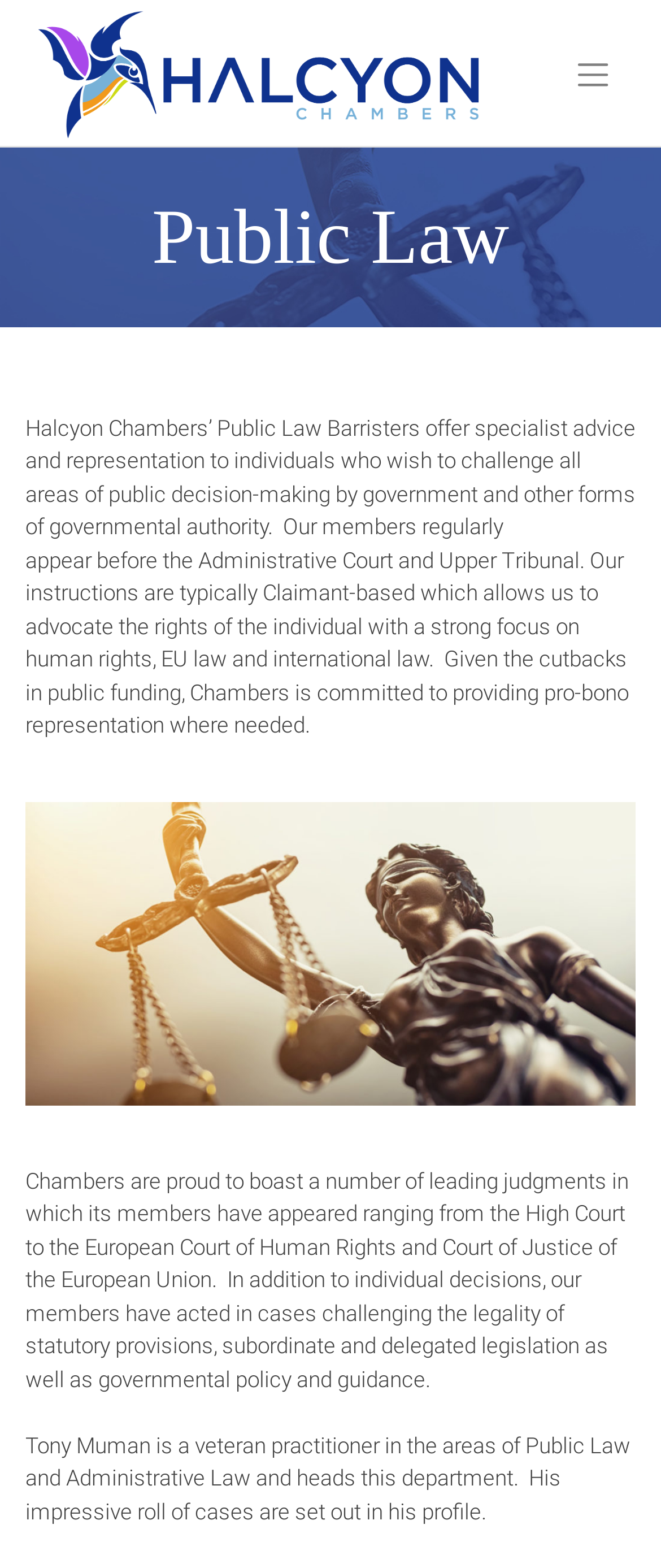From the webpage screenshot, predict the bounding box coordinates (top-left x, top-left y, bottom-right x, bottom-right y) for the UI element described here: alt="Halcyon Chambers"

[0.051, 0.038, 0.732, 0.054]